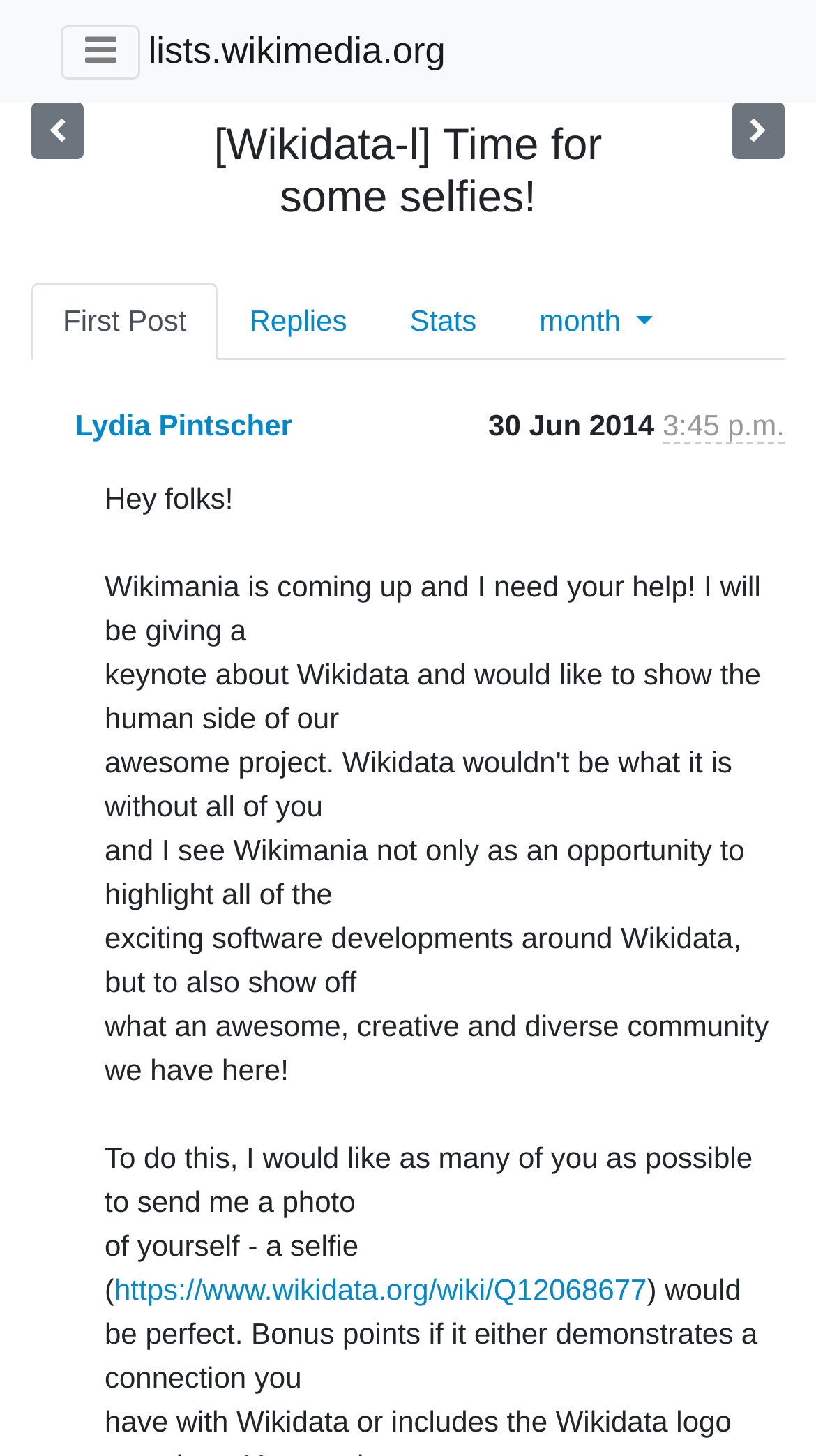Please determine the bounding box coordinates, formatted as (top-left x, top-left y, bottom-right x, bottom-right y), with all values as floating point numbers between 0 and 1. Identify the bounding box of the region described as: Stats

[0.464, 0.195, 0.622, 0.248]